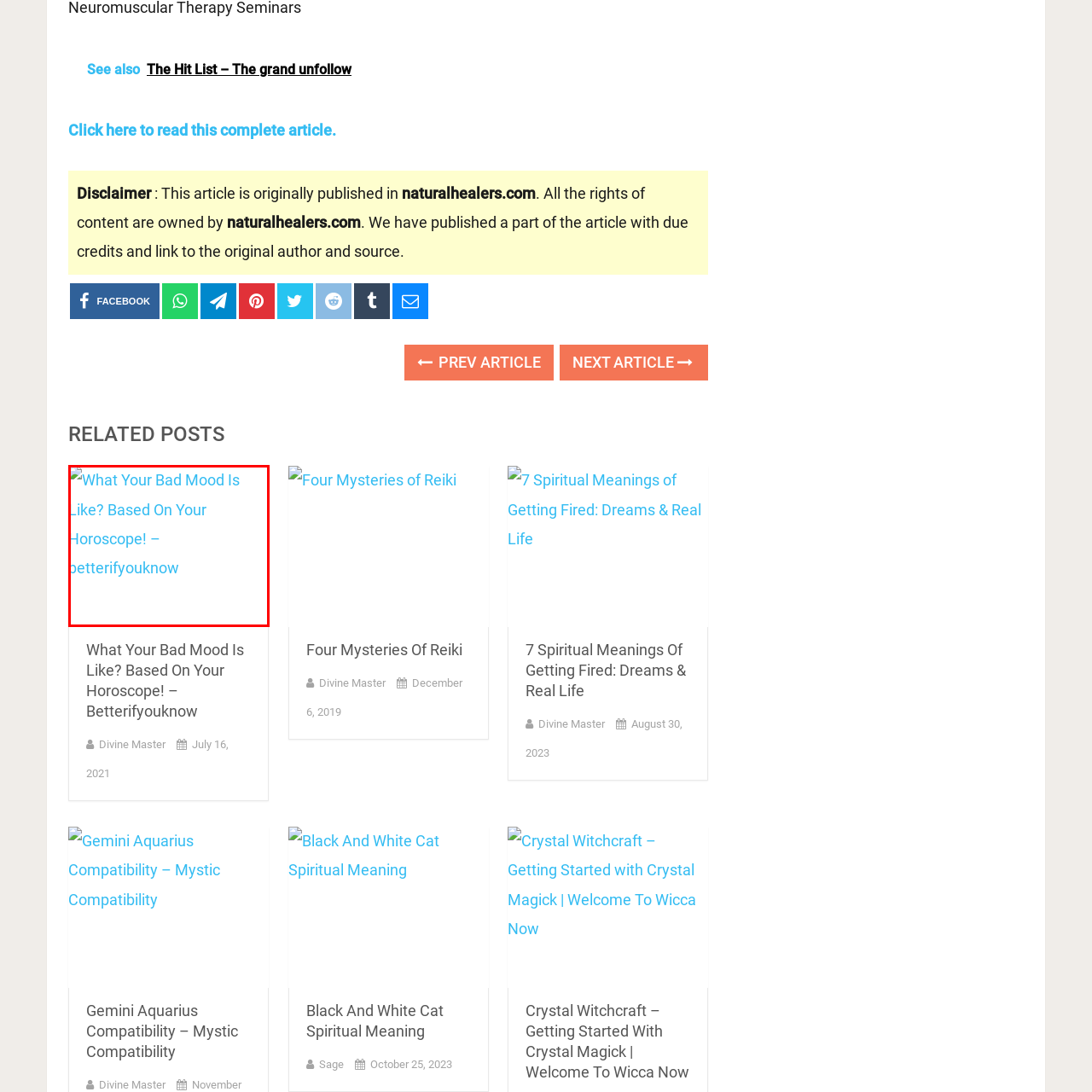What is the topic of the article?
Look closely at the image within the red bounding box and respond to the question with one word or a brief phrase.

Astrology and emotions